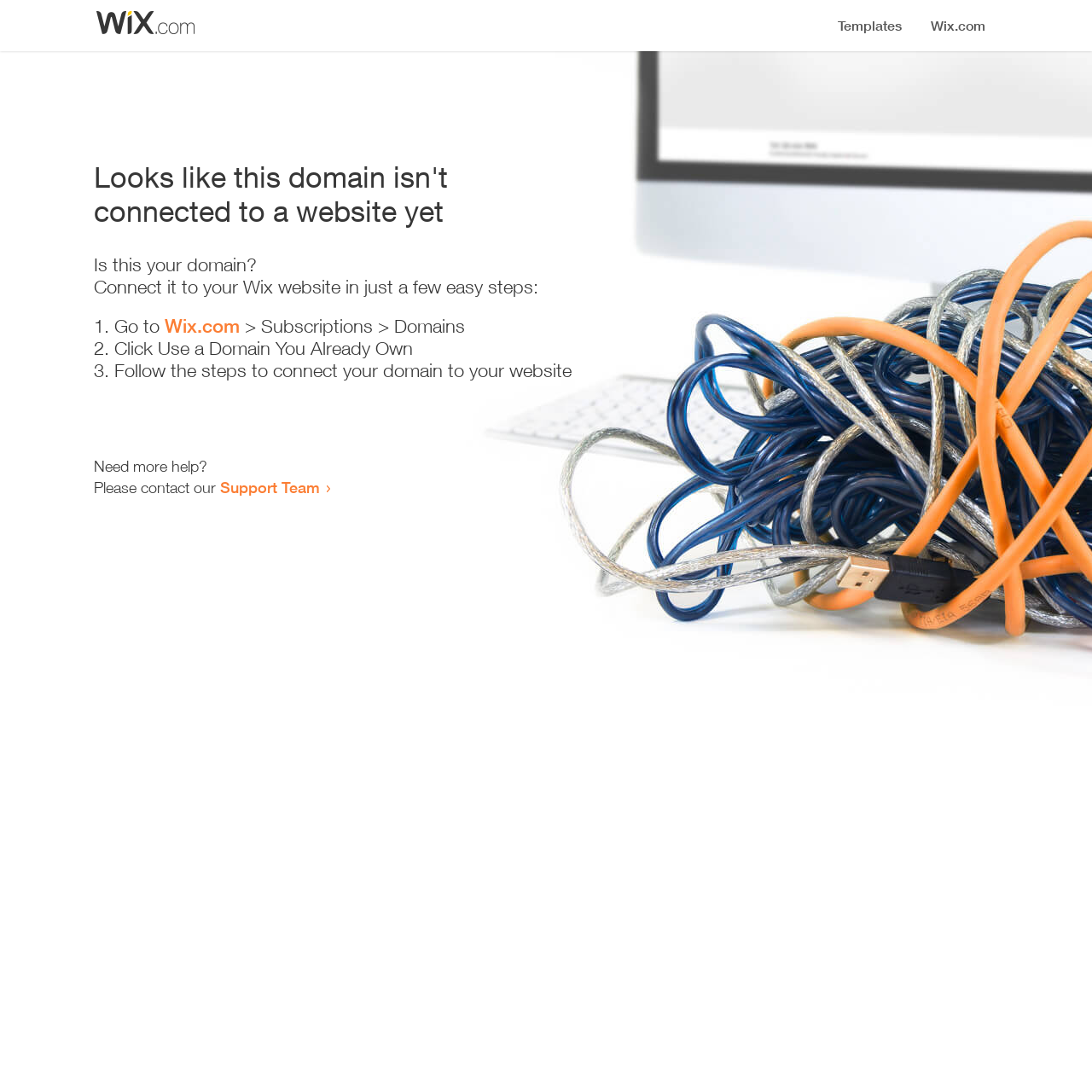What is the current status of the domain?
Please respond to the question with a detailed and thorough explanation.

Based on the heading 'Looks like this domain isn't connected to a website yet', it is clear that the domain is not currently connected to a website.